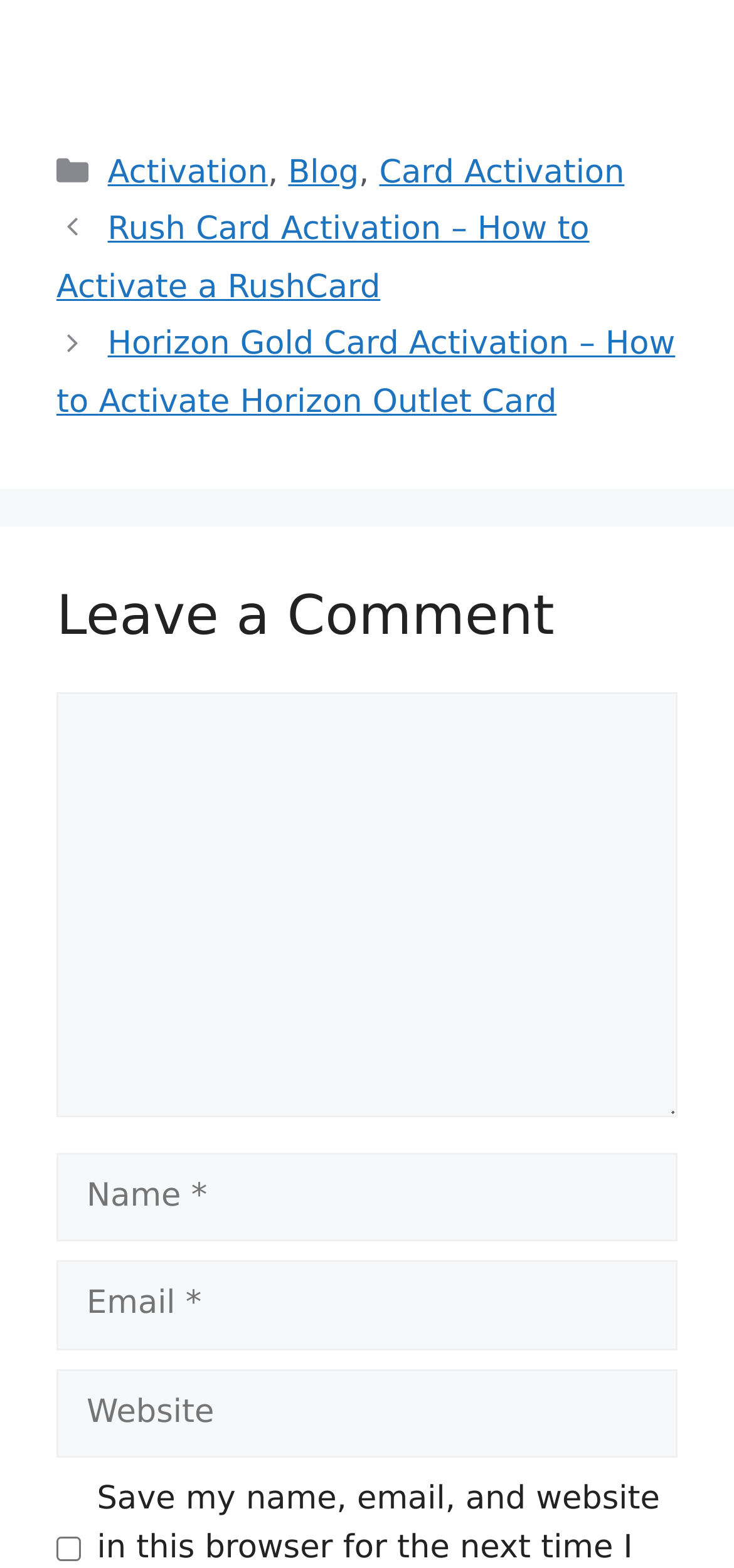Please answer the following query using a single word or phrase: 
How many textboxes are required in the comment section?

3